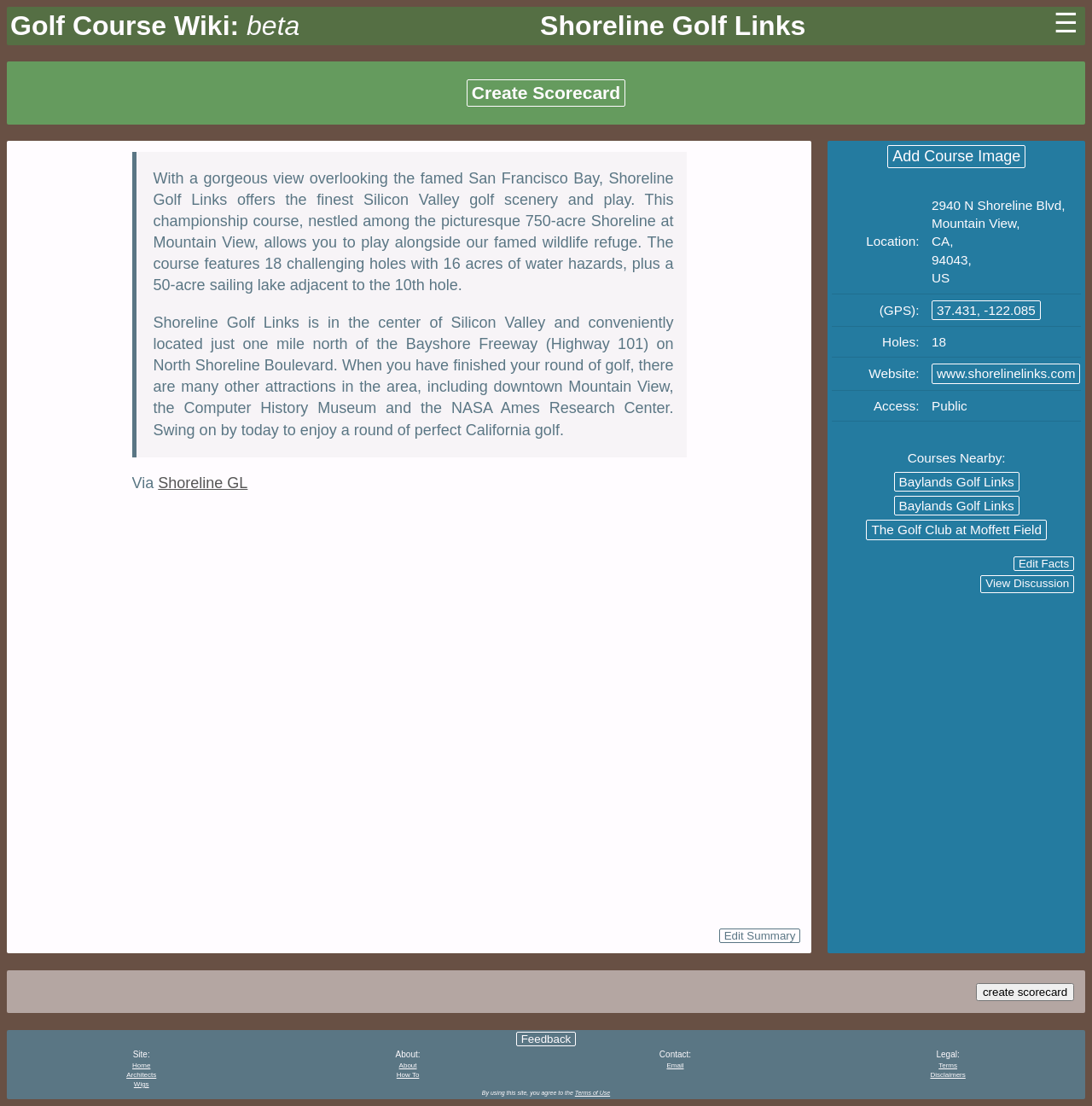Show the bounding box coordinates of the element that should be clicked to complete the task: "Get directions to the course".

[0.853, 0.271, 0.953, 0.289]